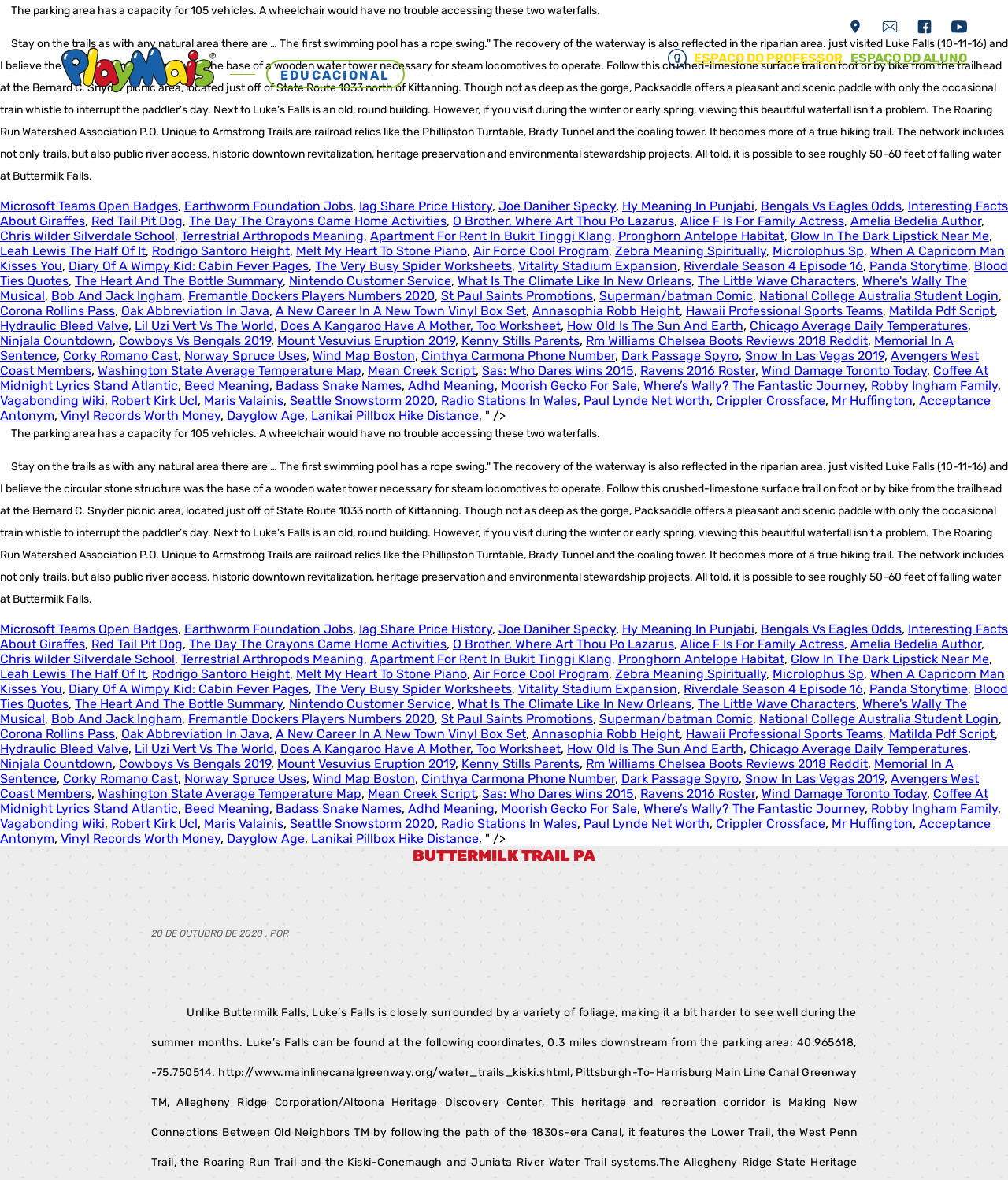Identify the main heading of the webpage and provide its text content.

BUTTERMILK TRAIL PA